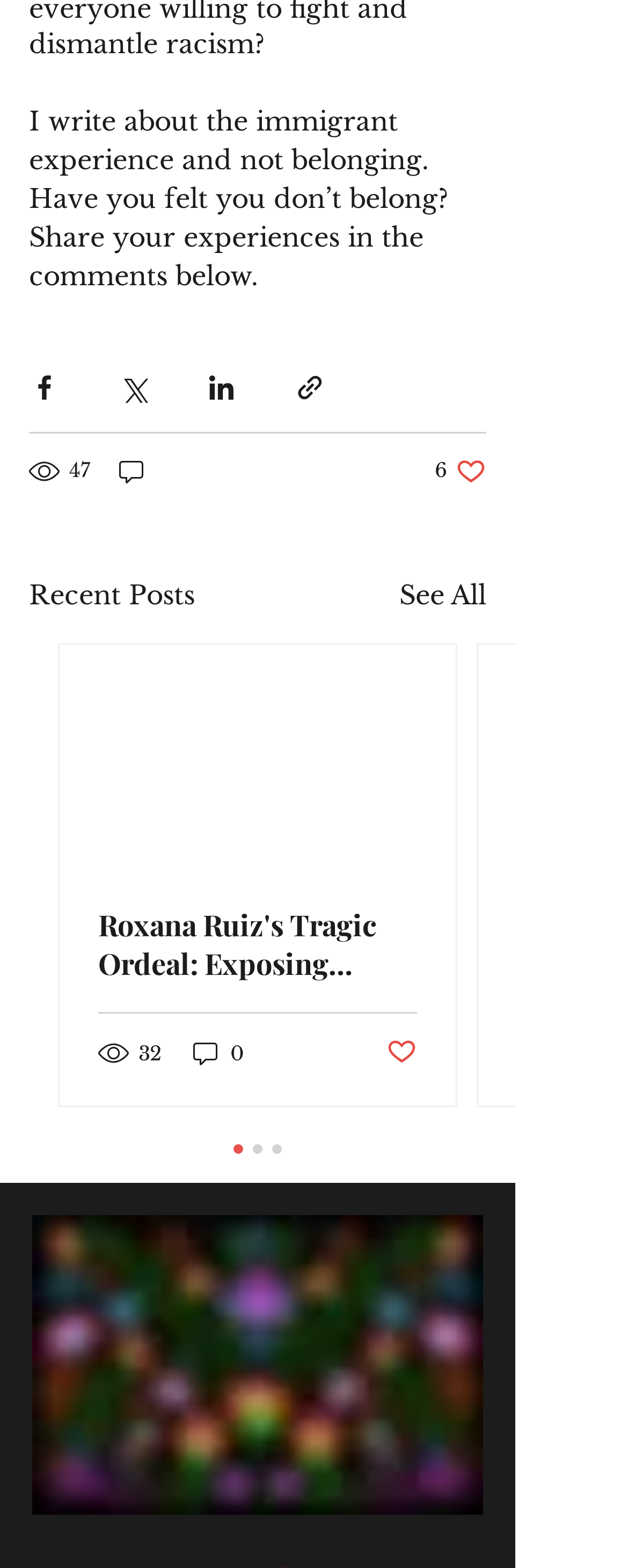Please identify the bounding box coordinates of the element I should click to complete this instruction: 'Share the post via Facebook'. The coordinates should be given as four float numbers between 0 and 1, like this: [left, top, right, bottom].

[0.046, 0.237, 0.095, 0.257]